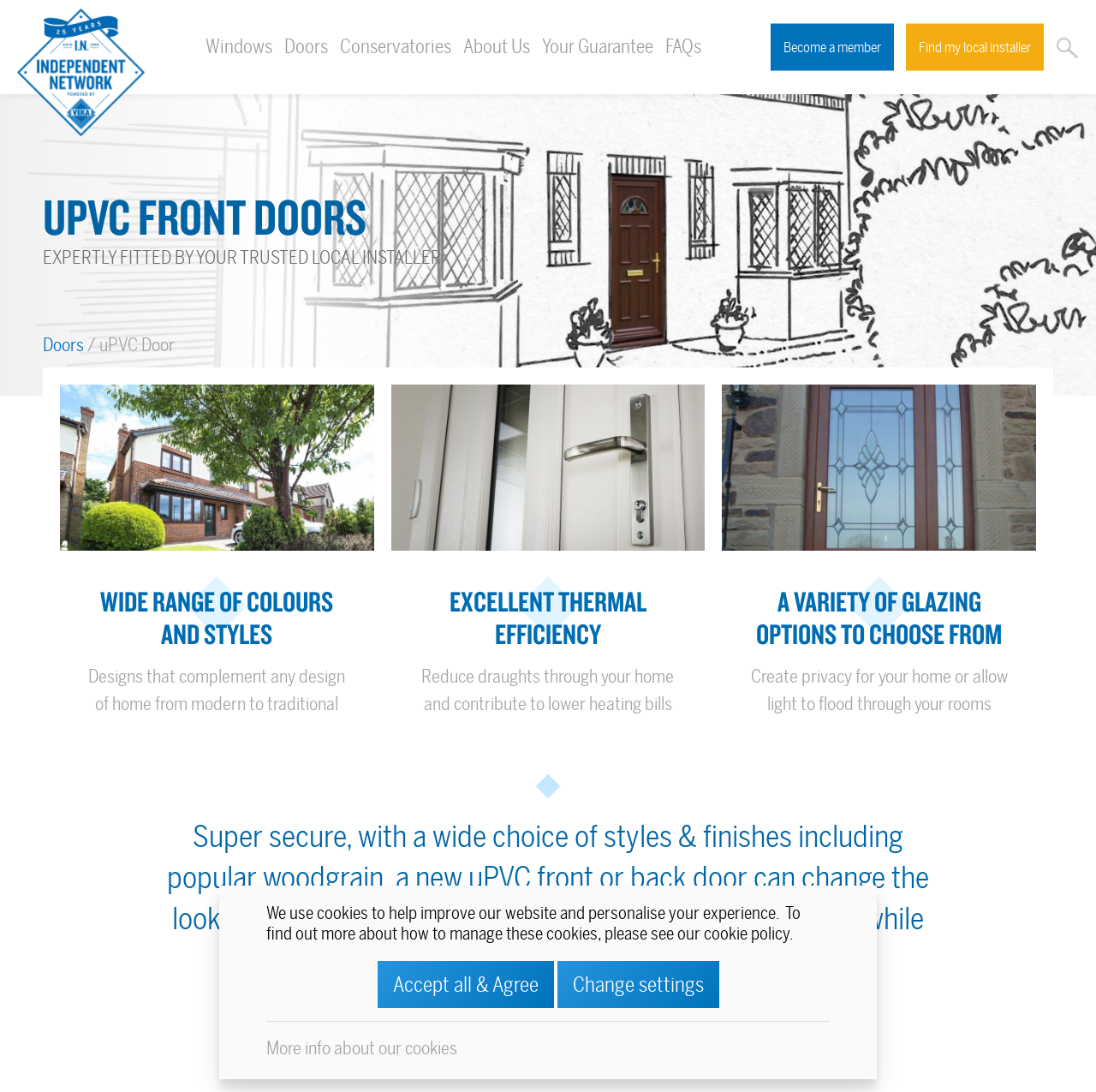Please find the bounding box coordinates of the element that needs to be clicked to perform the following instruction: "Learn more about conservatories". The bounding box coordinates should be four float numbers between 0 and 1, represented as [left, top, right, bottom].

[0.307, 0.0, 0.416, 0.086]